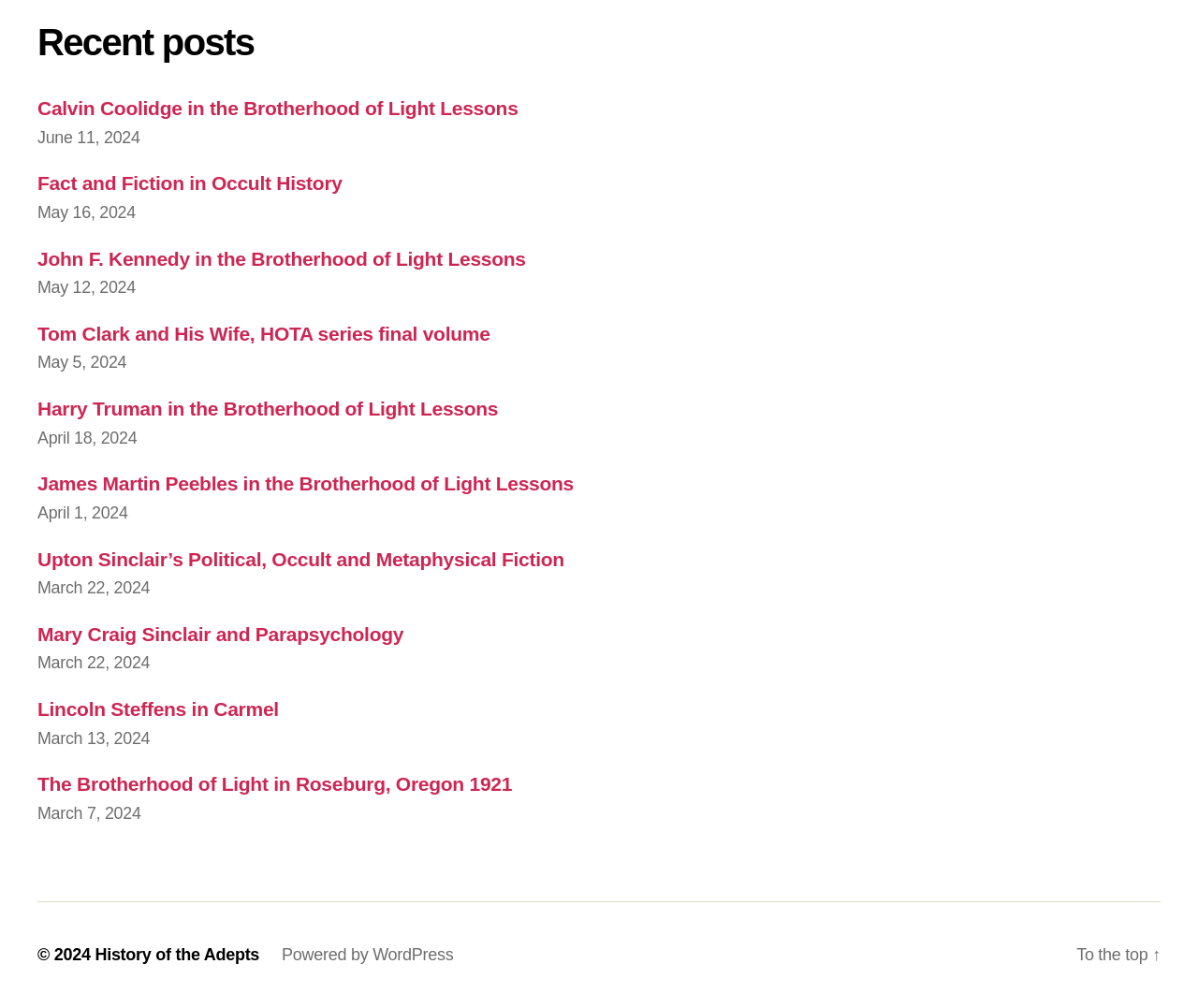Identify the bounding box coordinates for the element you need to click to achieve the following task: "View recent post 'Calvin Coolidge in the Brotherhood of Light Lessons'". Provide the bounding box coordinates as four float numbers between 0 and 1, in the form [left, top, right, bottom].

[0.031, 0.097, 0.432, 0.118]